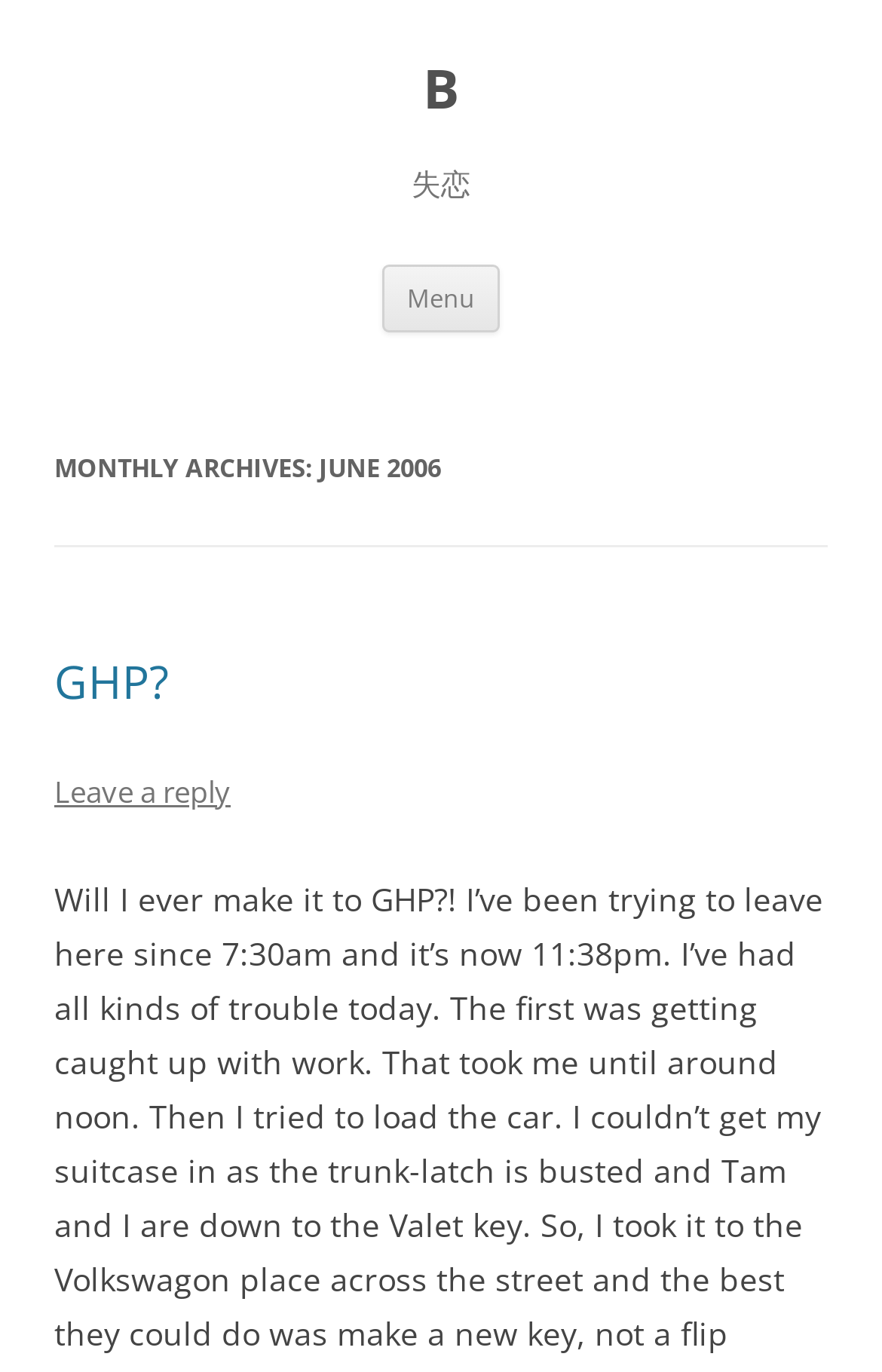Identify the bounding box for the UI element described as: "GHP?". Ensure the coordinates are four float numbers between 0 and 1, formatted as [left, top, right, bottom].

[0.062, 0.474, 0.192, 0.518]